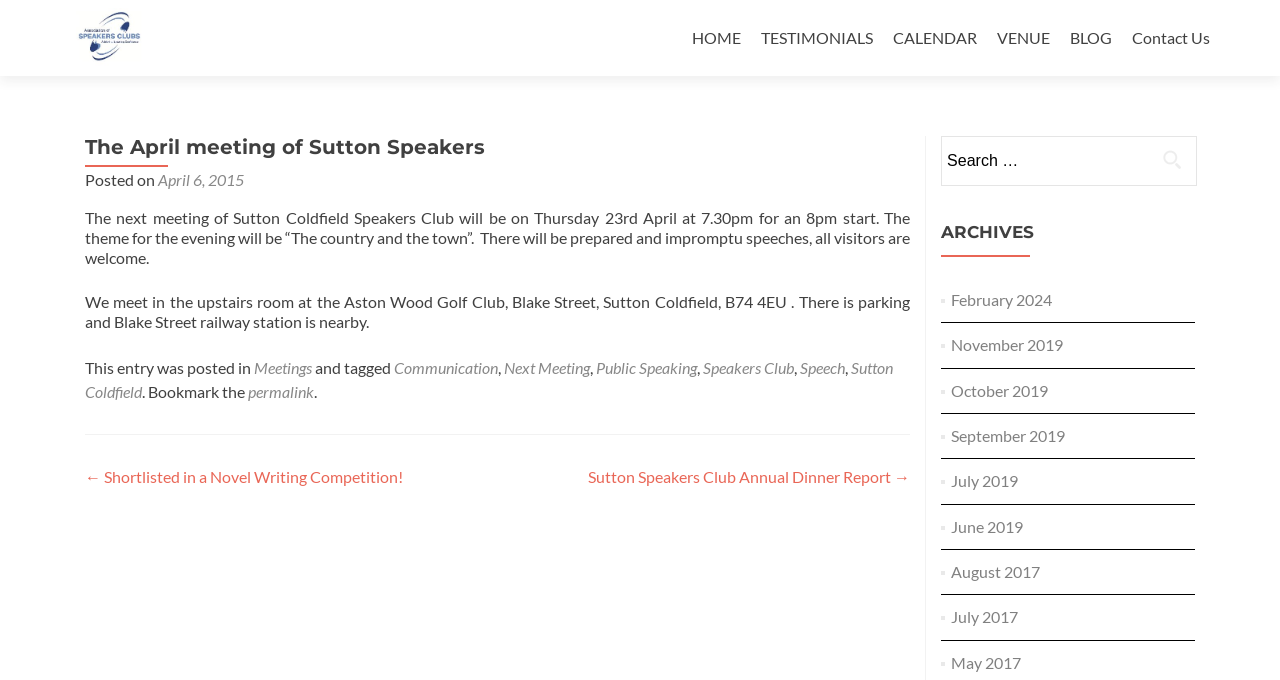Provide a brief response using a word or short phrase to this question:
How many links are there in the footer section?

9